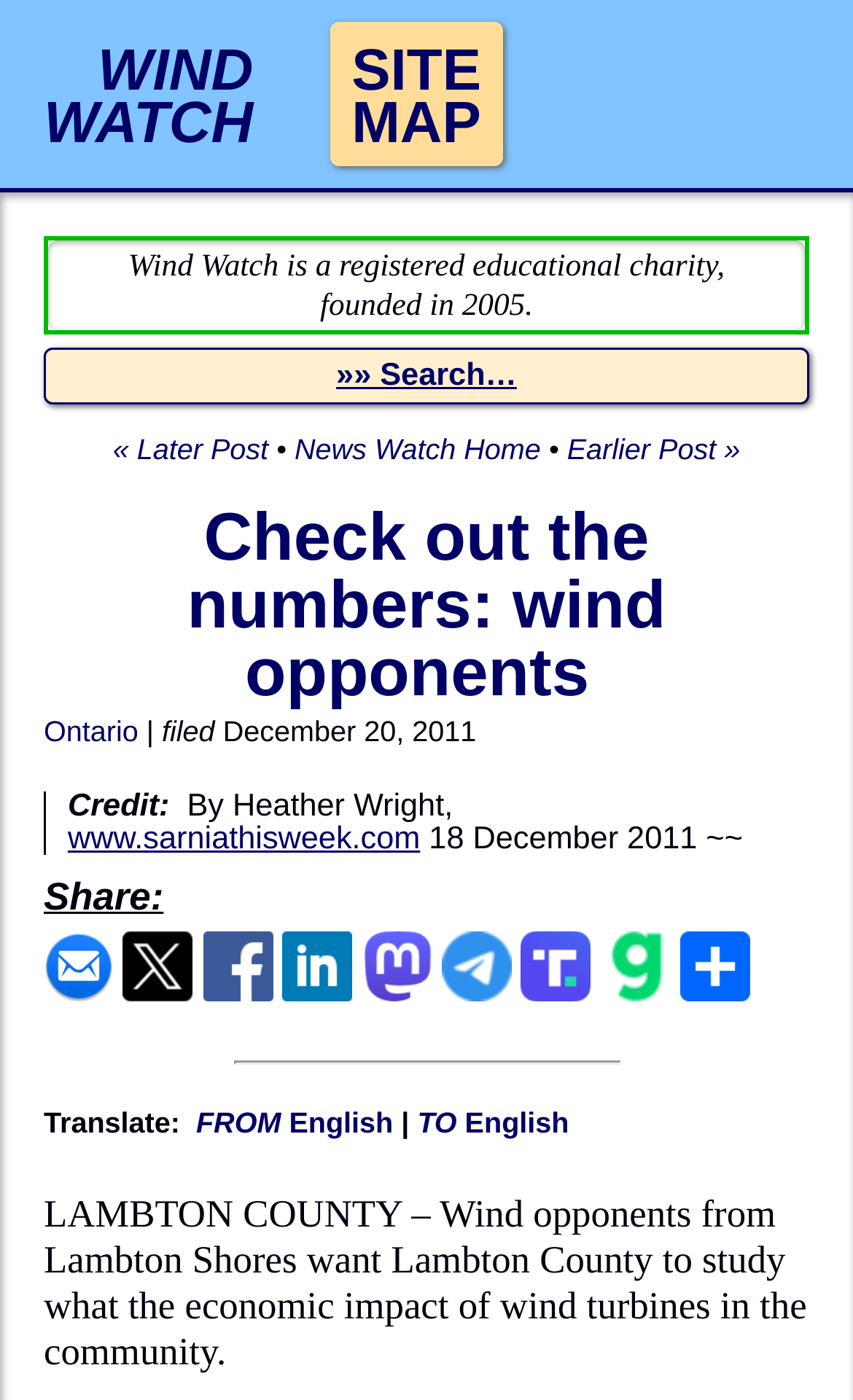Identify the bounding box coordinates for the UI element described as: "FROM English". The coordinates should be provided as four floats between 0 and 1: [left, top, right, bottom].

[0.23, 0.79, 0.461, 0.813]